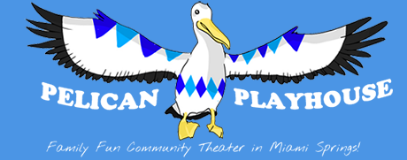What is the color of the background surrounding the logo?
Refer to the screenshot and respond with a concise word or phrase.

Bright blue